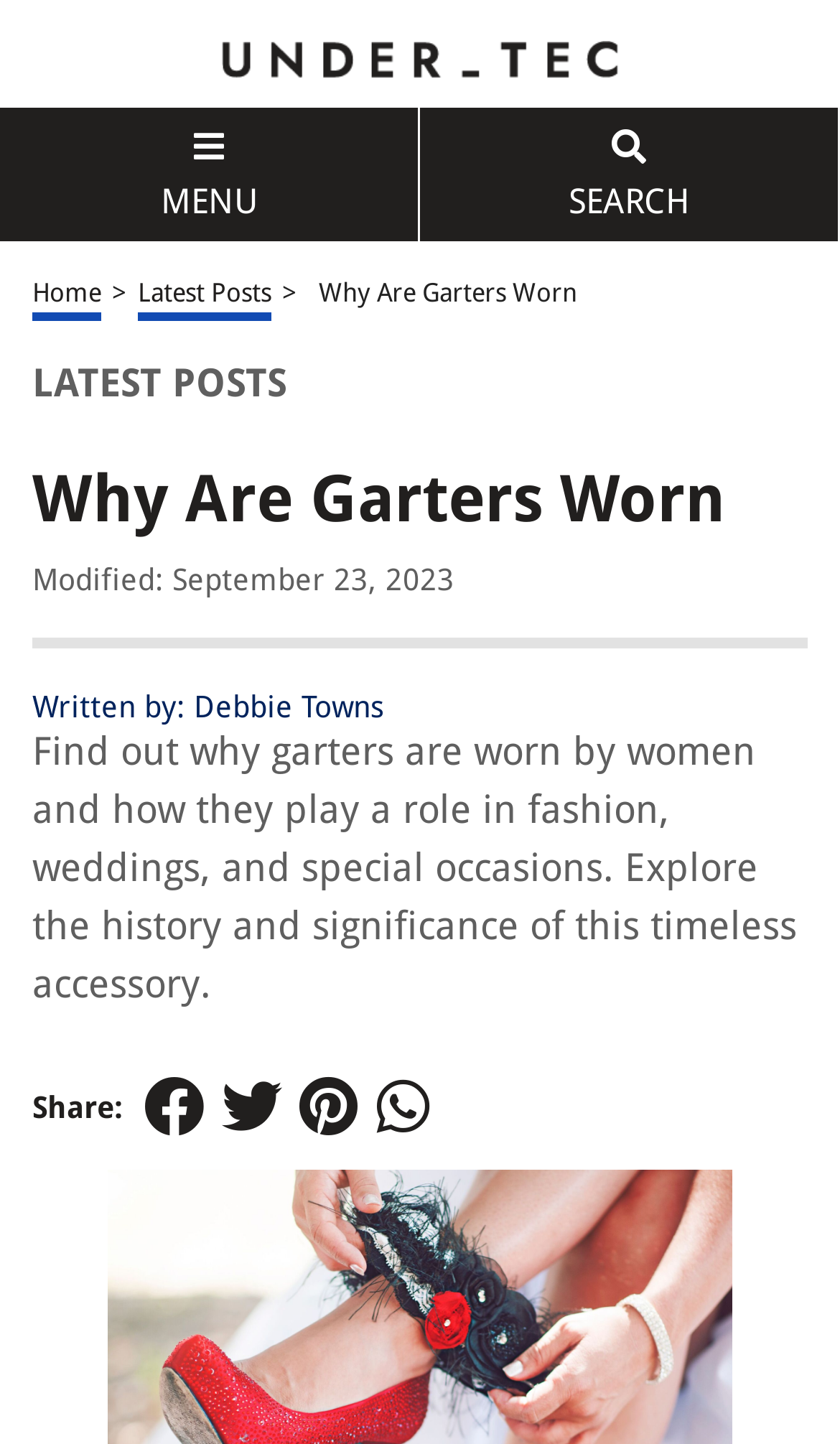Please extract the title of the webpage.

Why Are Garters Worn